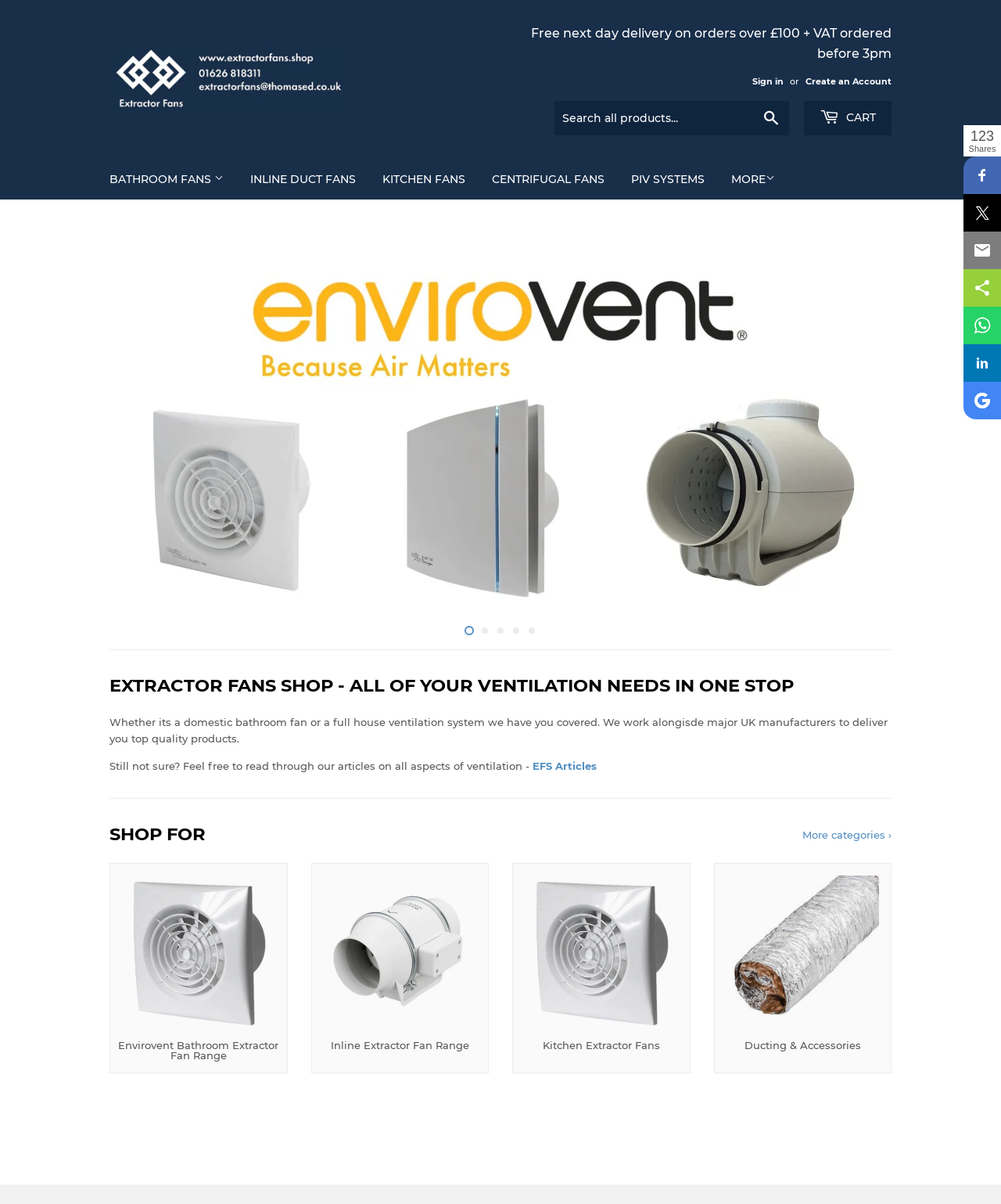Please find the bounding box coordinates of the element that must be clicked to perform the given instruction: "Search for products". The coordinates should be four float numbers from 0 to 1, i.e., [left, top, right, bottom].

[0.554, 0.084, 0.788, 0.112]